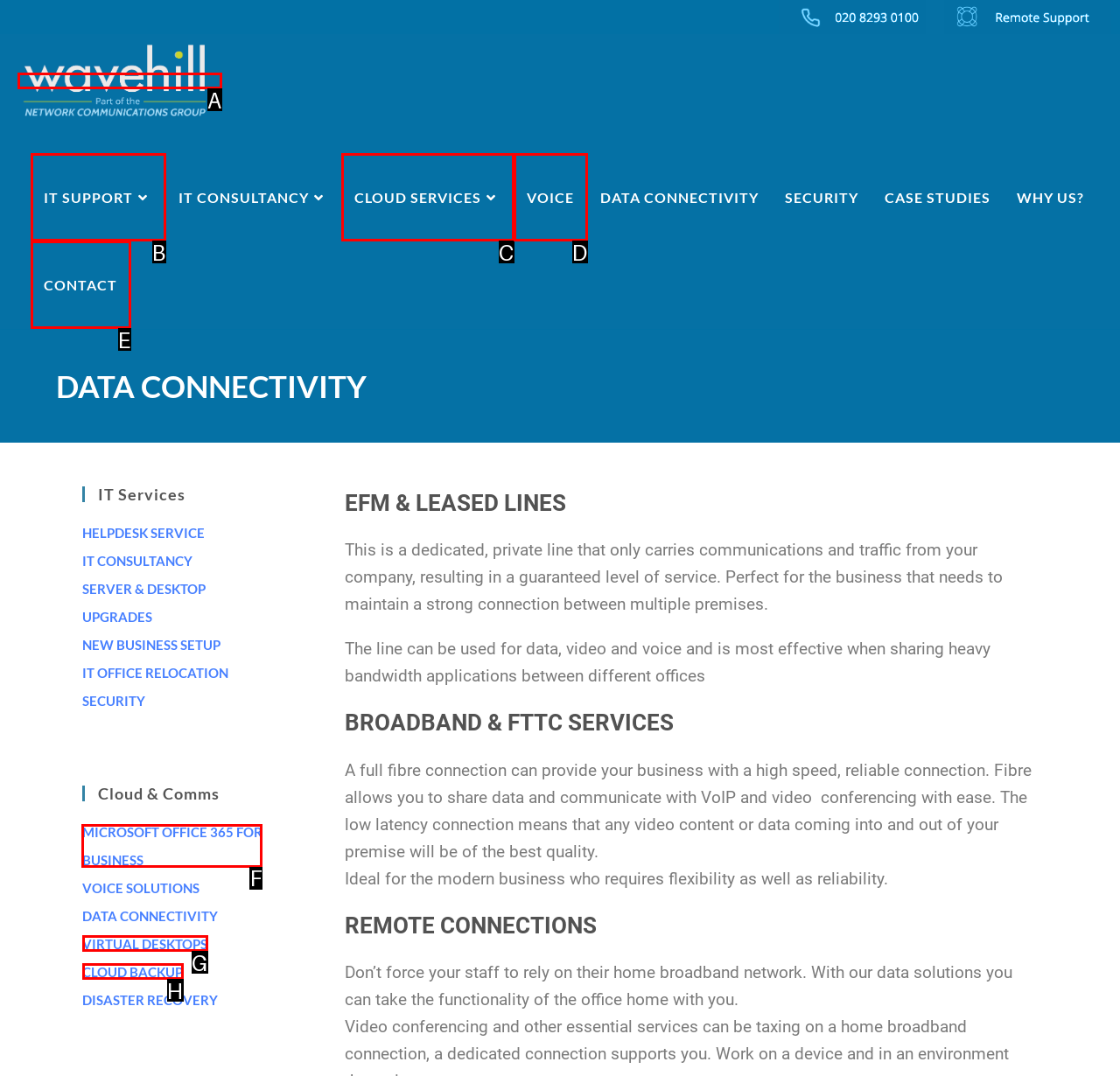Choose the letter of the option you need to click to Click on 'News'. Answer with the letter only.

None